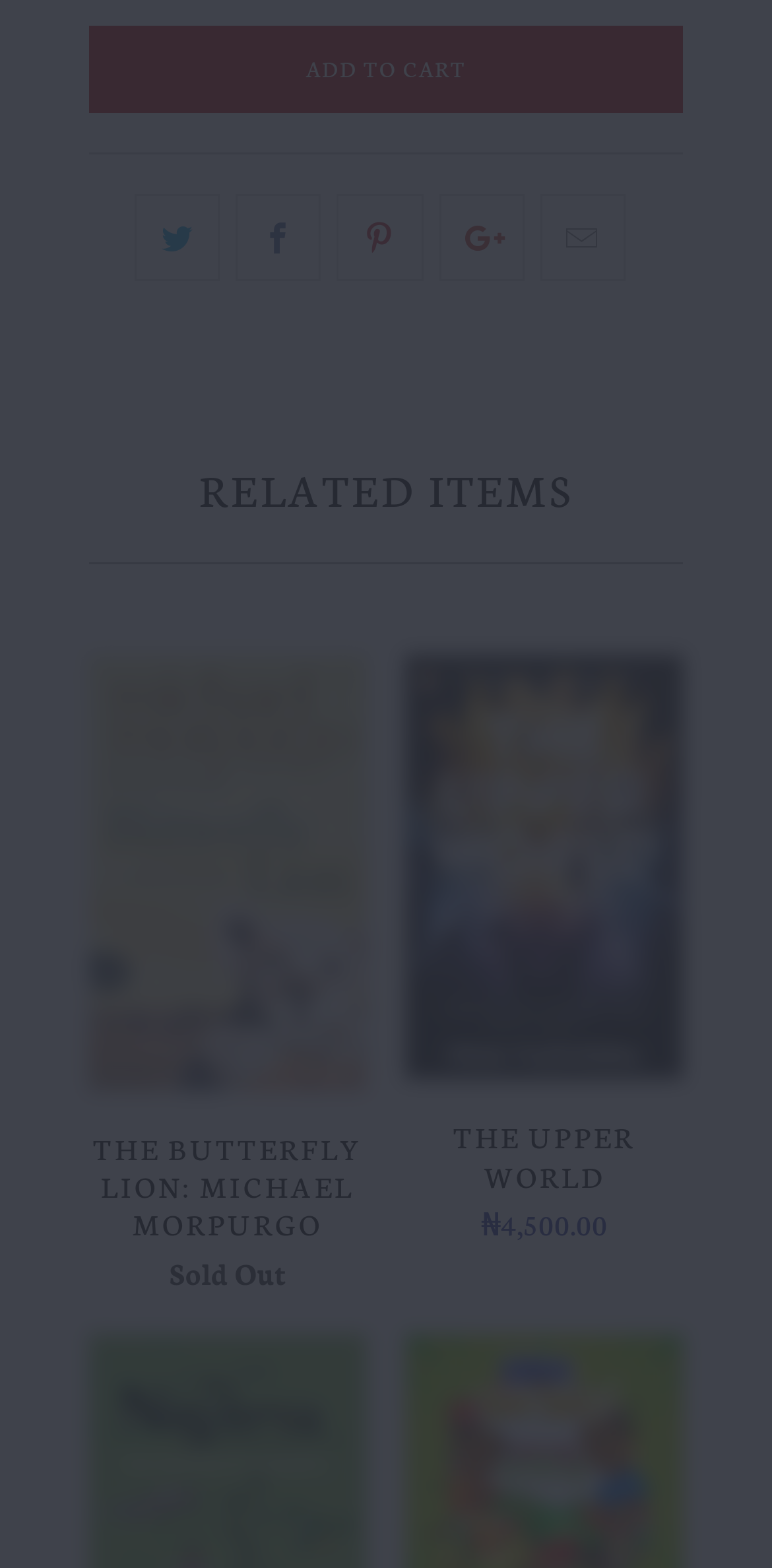Reply to the question with a single word or phrase:
What is the text on the button?

ADD TO CART